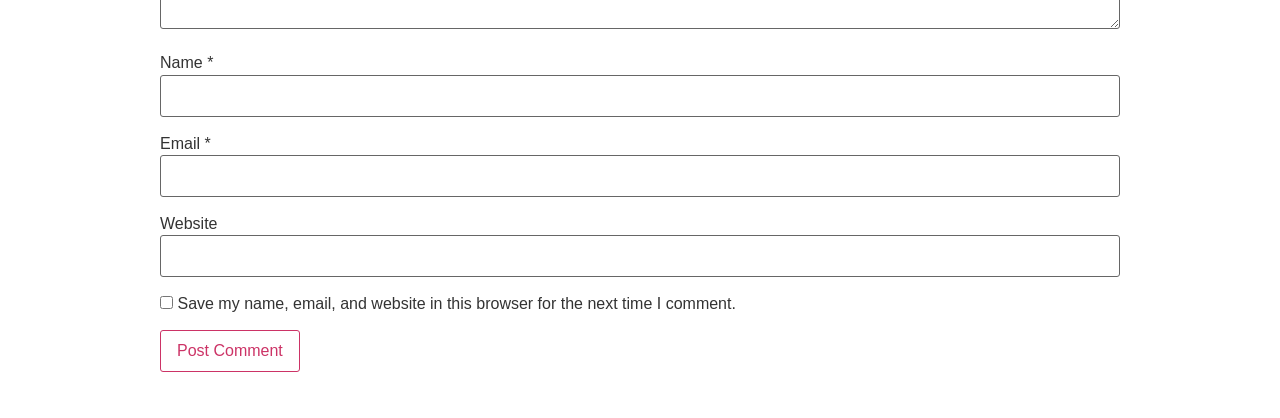Provide a short, one-word or phrase answer to the question below:
What is the vertical order of the form elements?

Name, Email, Website, Checkbox, Button